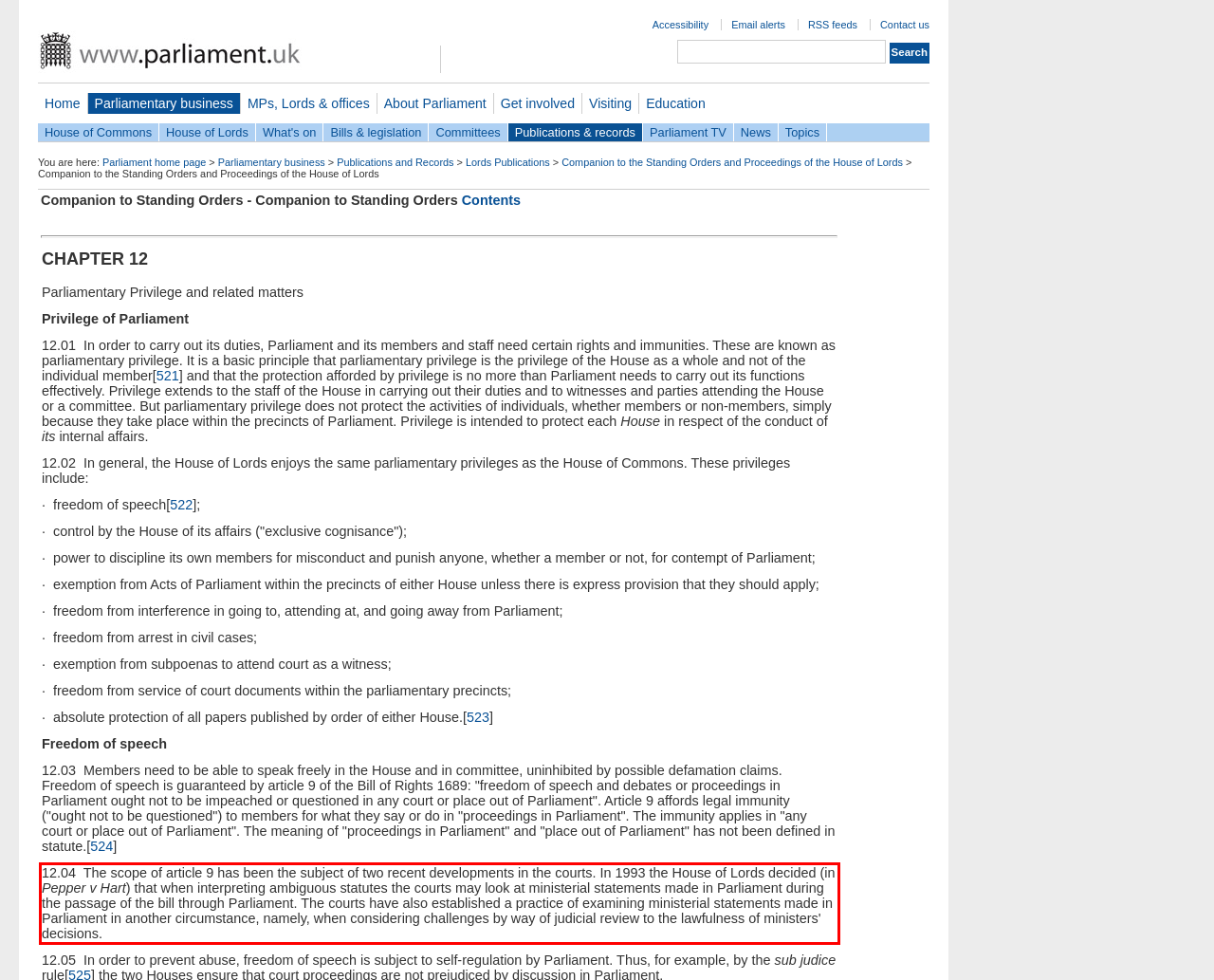Analyze the screenshot of the webpage and extract the text from the UI element that is inside the red bounding box.

12.04 The scope of article 9 has been the subject of two recent developments in the courts. In 1993 the House of Lords decided (in Pepper v Hart) that when interpreting ambiguous statutes the courts may look at ministerial statements made in Parliament during the passage of the bill through Parliament. The courts have also established a practice of examining ministerial statements made in Parliament in another circumstance, namely, when considering challenges by way of judicial review to the lawfulness of ministers' decisions.